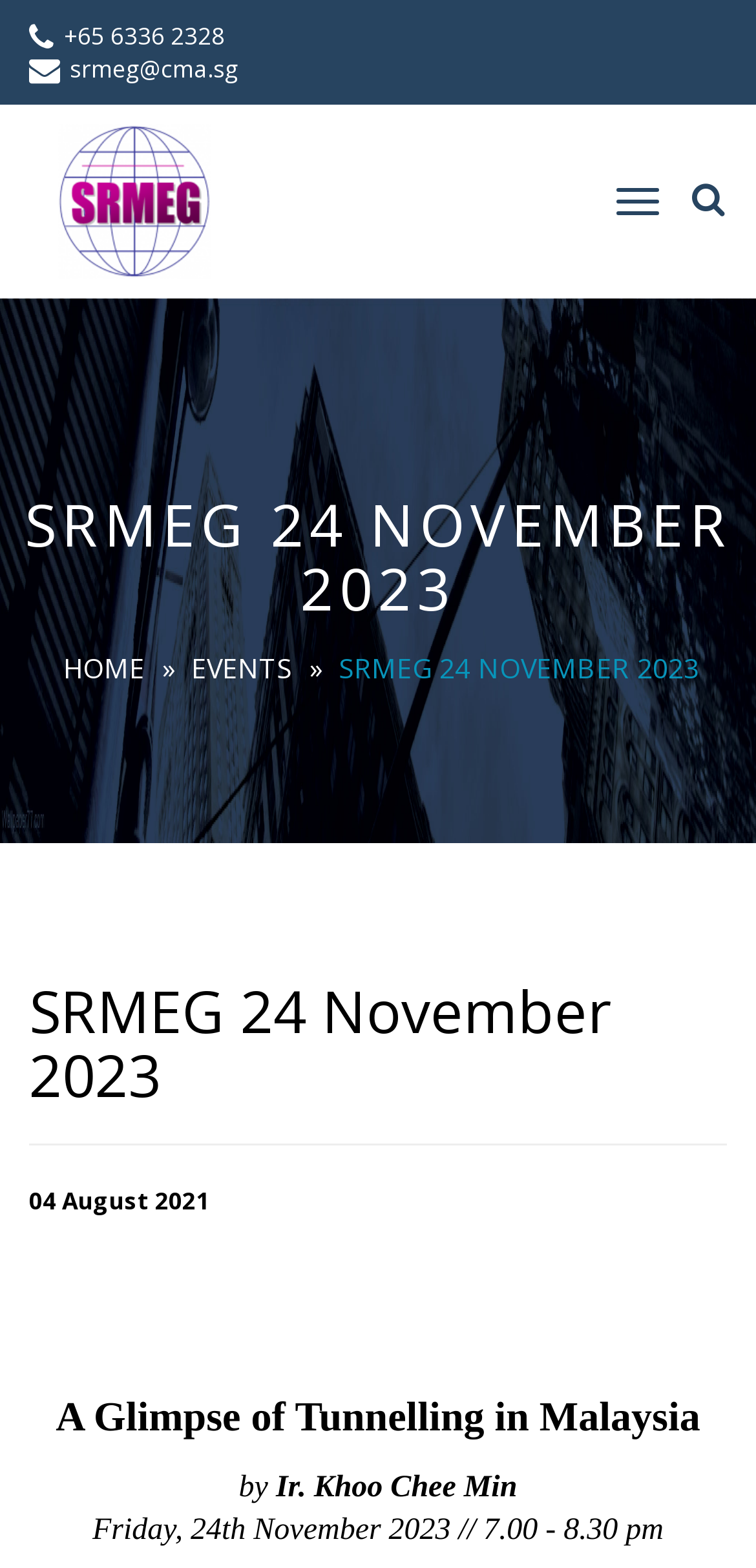Locate the UI element described by Home and provide its bounding box coordinates. Use the format (top-left x, top-left y, bottom-right x, bottom-right y) with all values as floating point numbers between 0 and 1.

[0.083, 0.414, 0.204, 0.438]